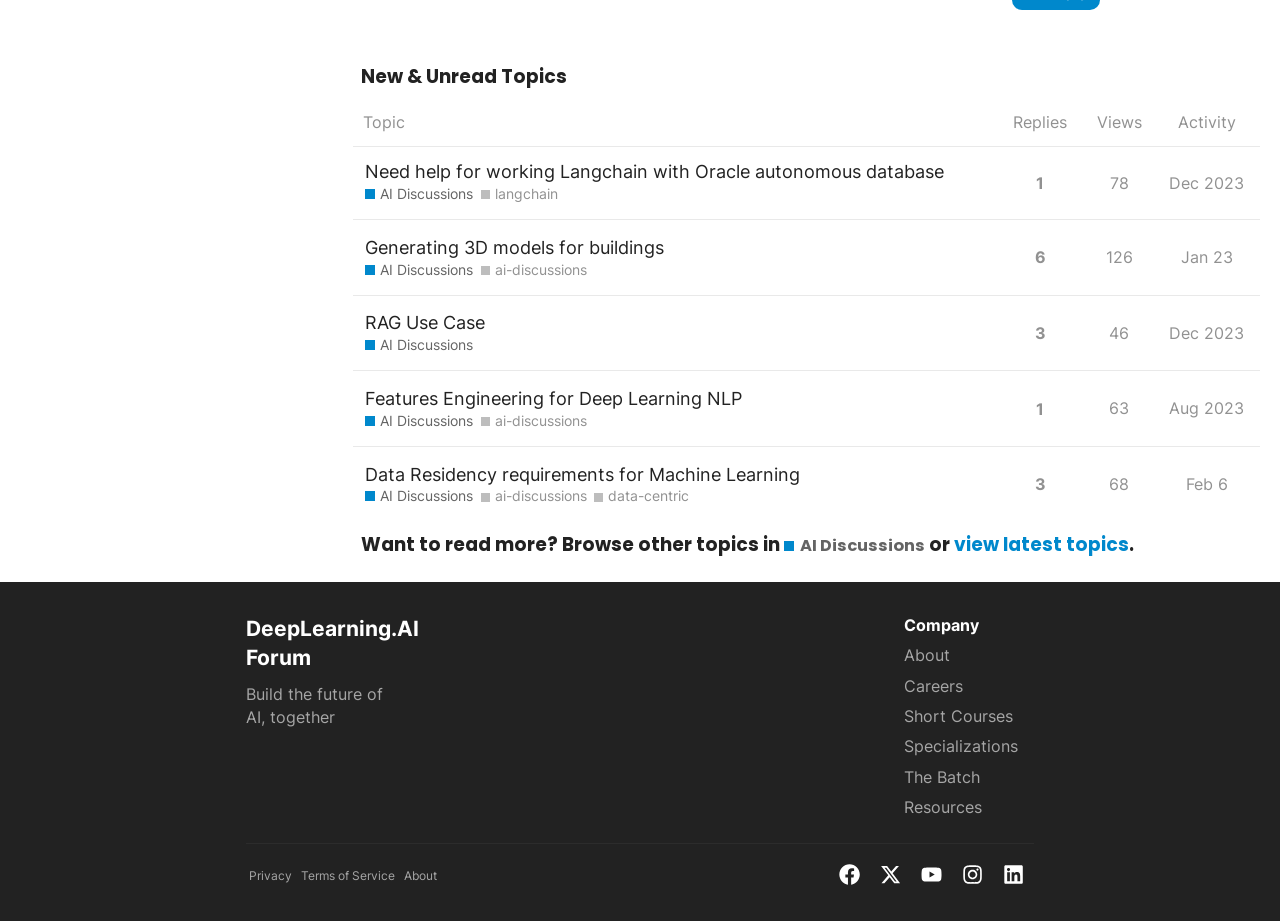What is the title of the first topic?
Give a thorough and detailed response to the question.

I found the title of the first topic by looking at the heading element inside the first gridcell element, which is 'Need help for working Langchain with Oracle autonomous database'.